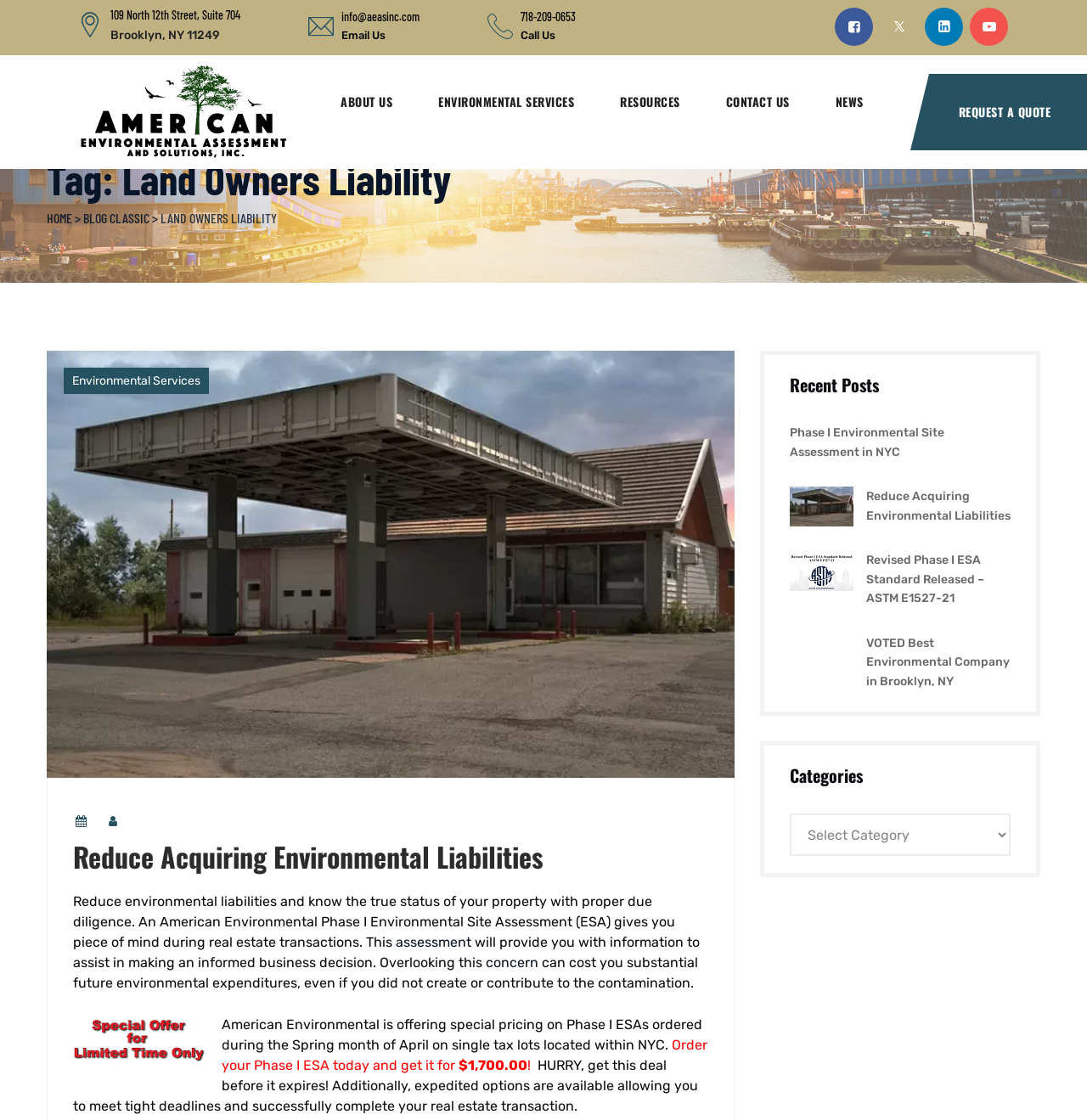What is the special pricing for Phase I ESAs in April?
Please provide a single word or phrase based on the screenshot.

$1,700.00